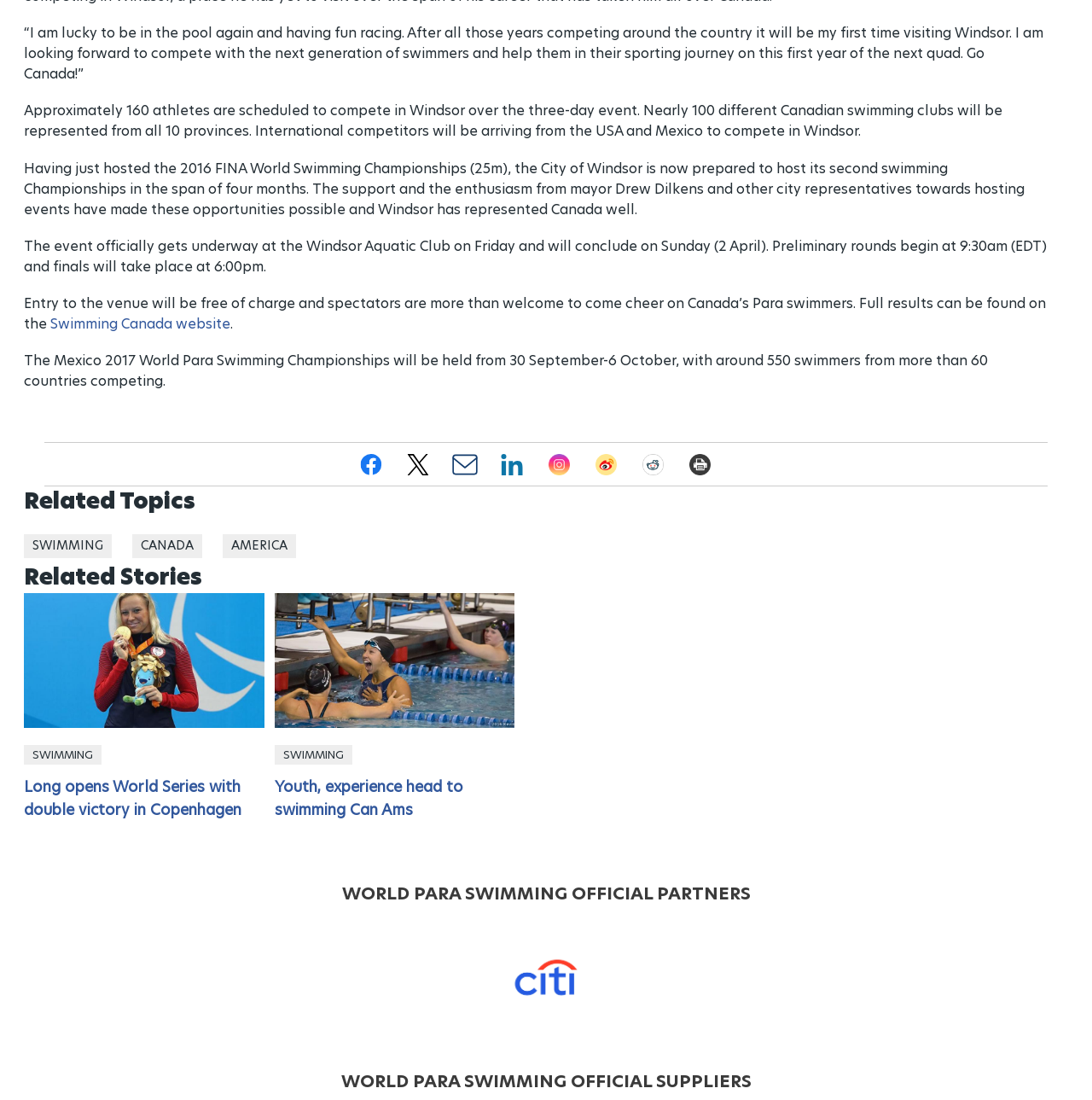Provide a short answer to the following question with just one word or phrase: What is the event mentioned in the article?

Para Swimming Championships